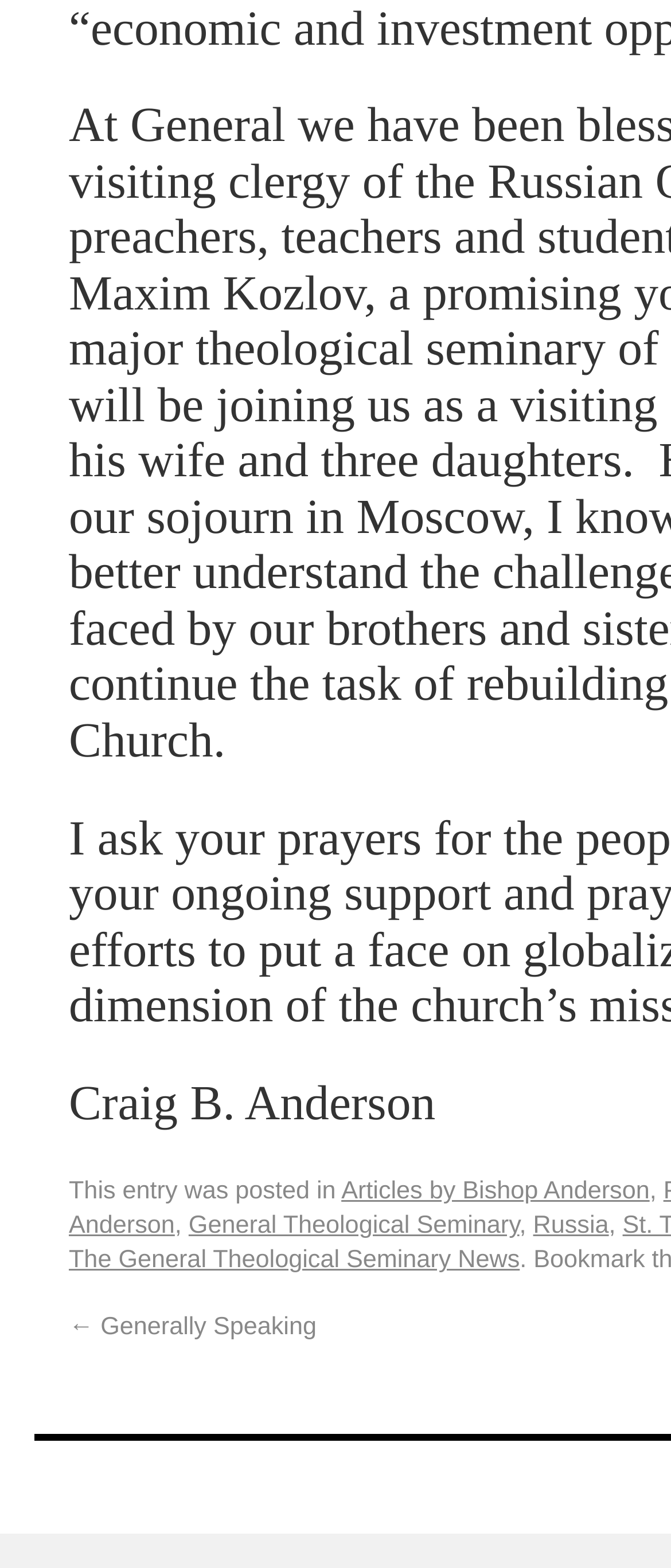Give the bounding box coordinates for this UI element: "Articles by Bishop Anderson". The coordinates should be four float numbers between 0 and 1, arranged as [left, top, right, bottom].

[0.509, 0.751, 0.968, 0.769]